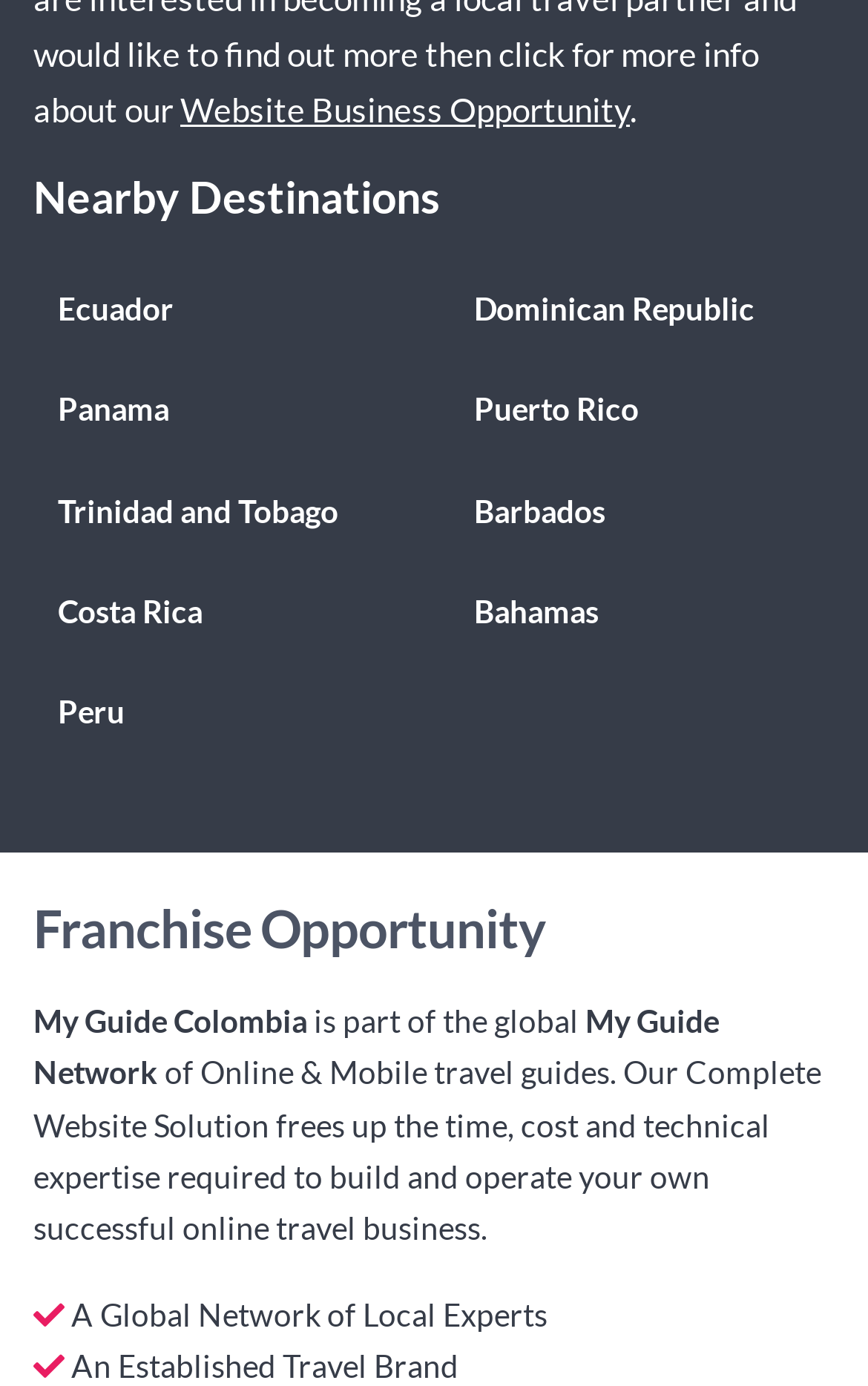Give a concise answer using only one word or phrase for this question:
What is the description of the travel brand?

Established Travel Brand